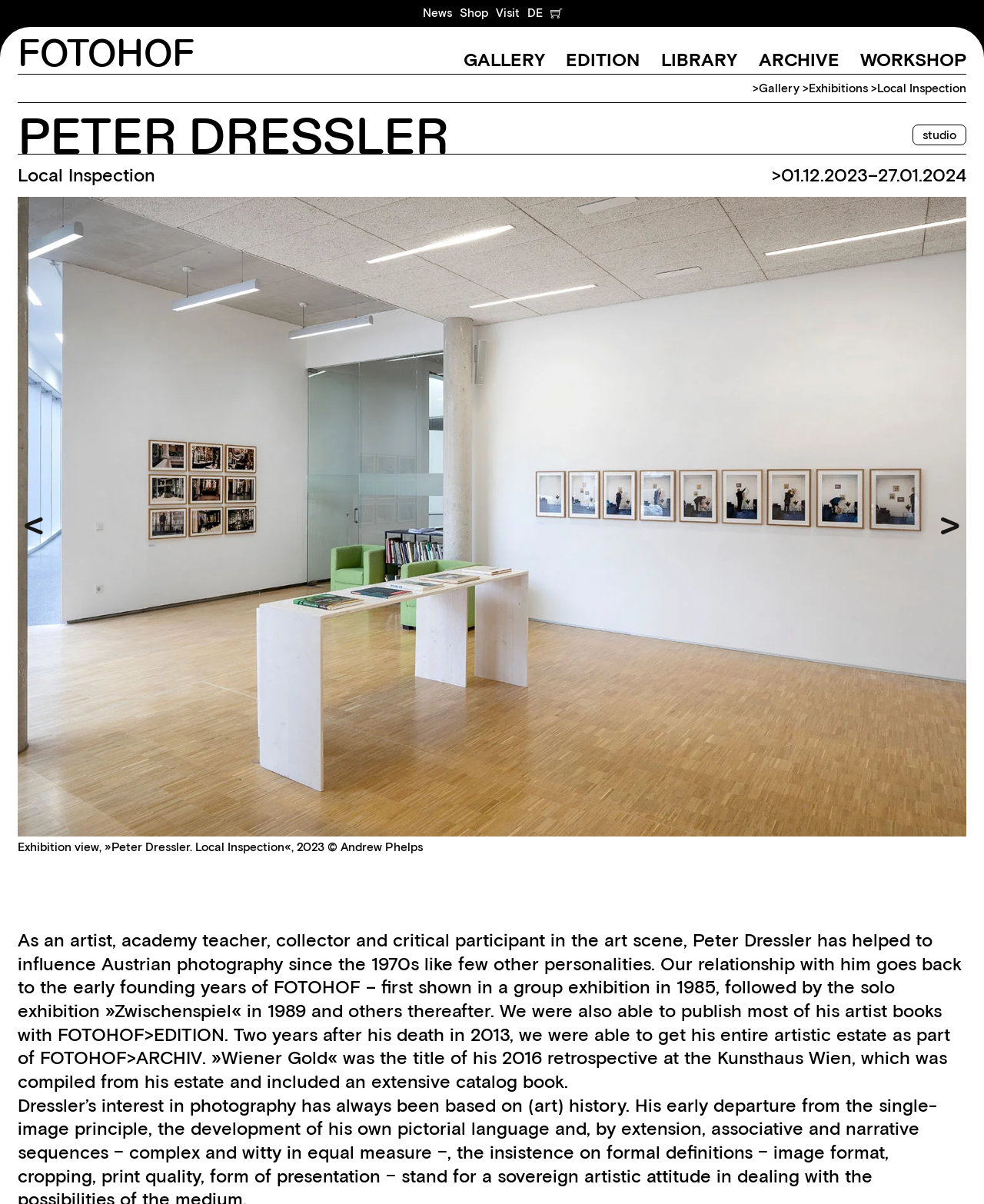Identify the bounding box coordinates of the section that should be clicked to achieve the task described: "View news".

[0.429, 0.005, 0.459, 0.018]